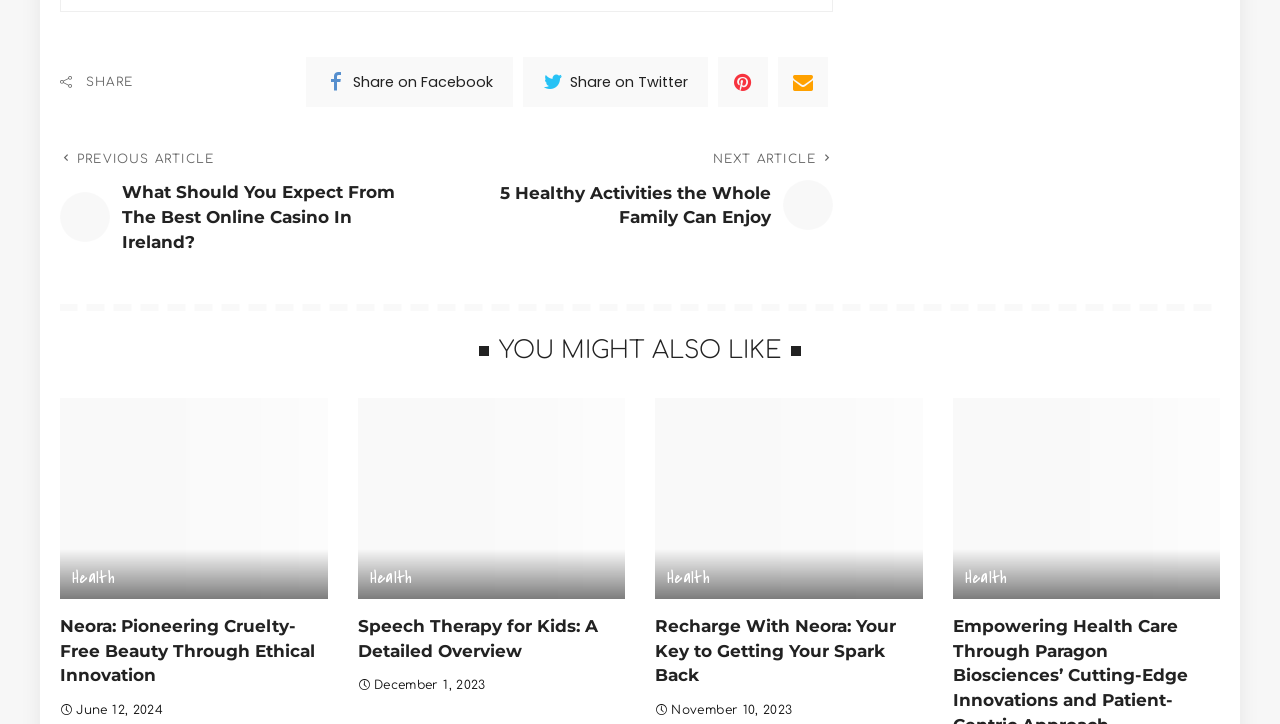Please answer the following question using a single word or phrase: How many articles are listed under 'YOU MIGHT ALSO LIKE'?

4